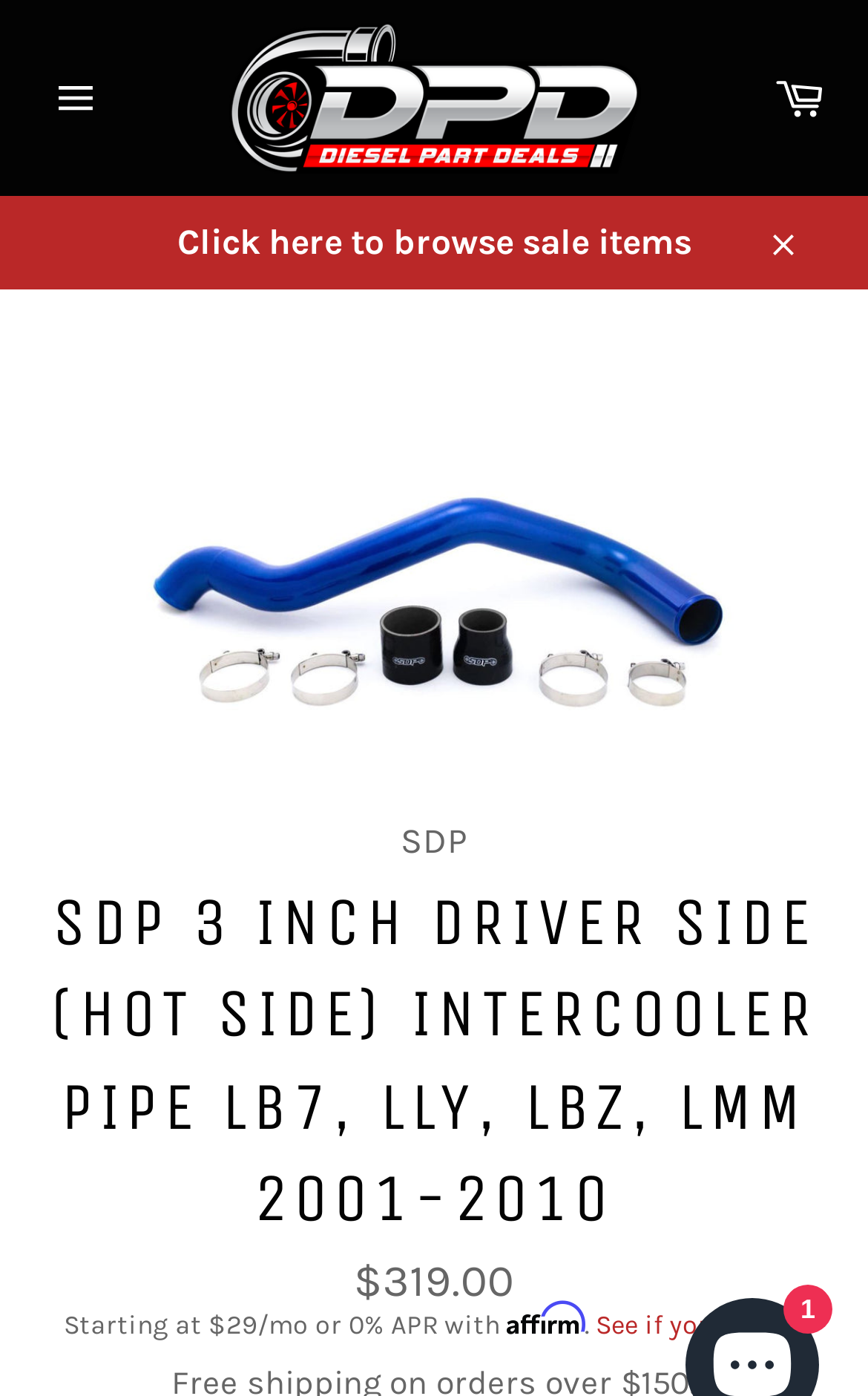What is the call-to-action text for browsing sale items?
Look at the webpage screenshot and answer the question with a detailed explanation.

I found the call-to-action text by looking at the link element on the top of the page, which has the text 'Click here to browse sale items'.